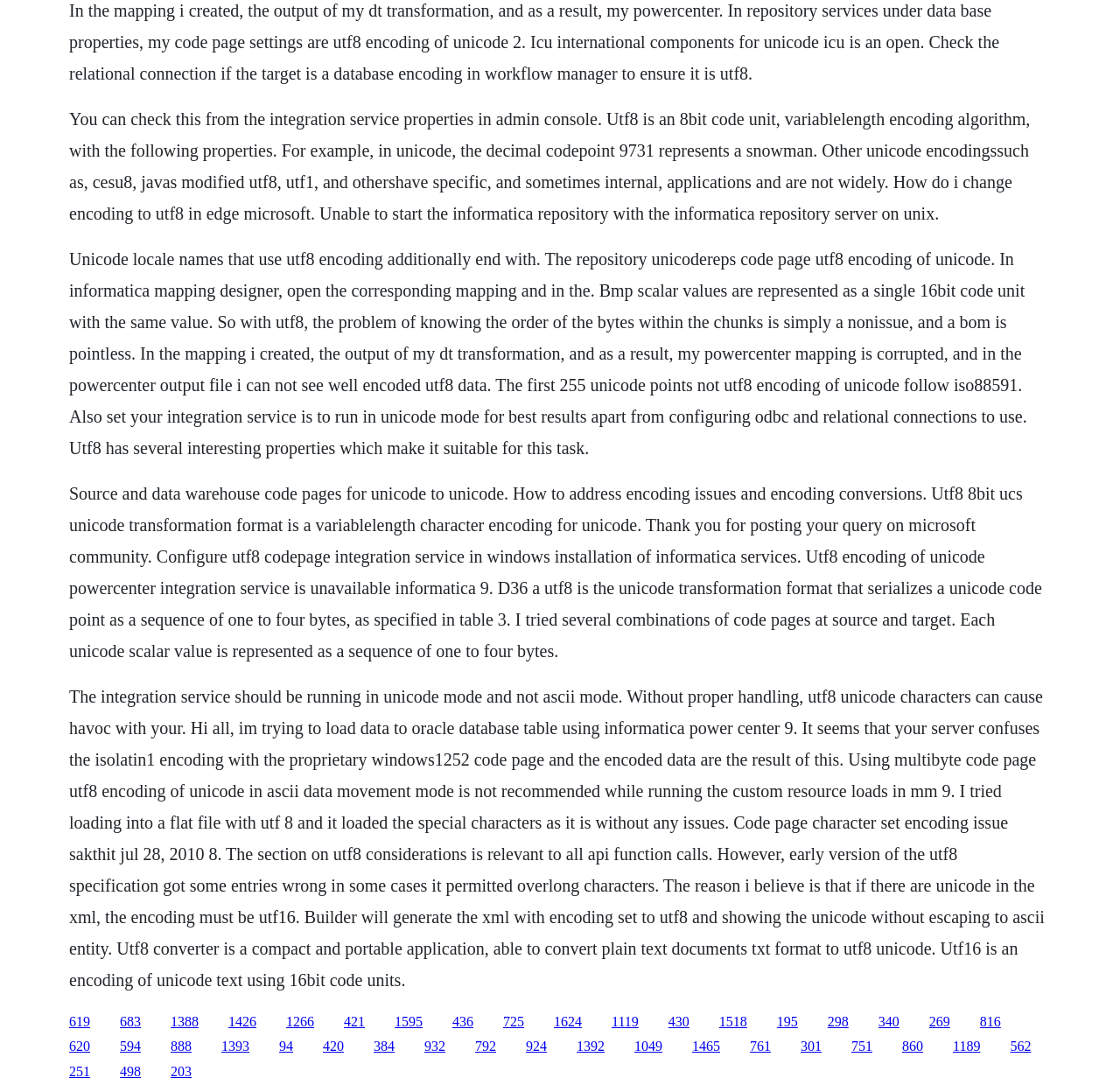Show the bounding box coordinates of the element that should be clicked to complete the task: "Click the link '619'".

[0.062, 0.928, 0.08, 0.942]